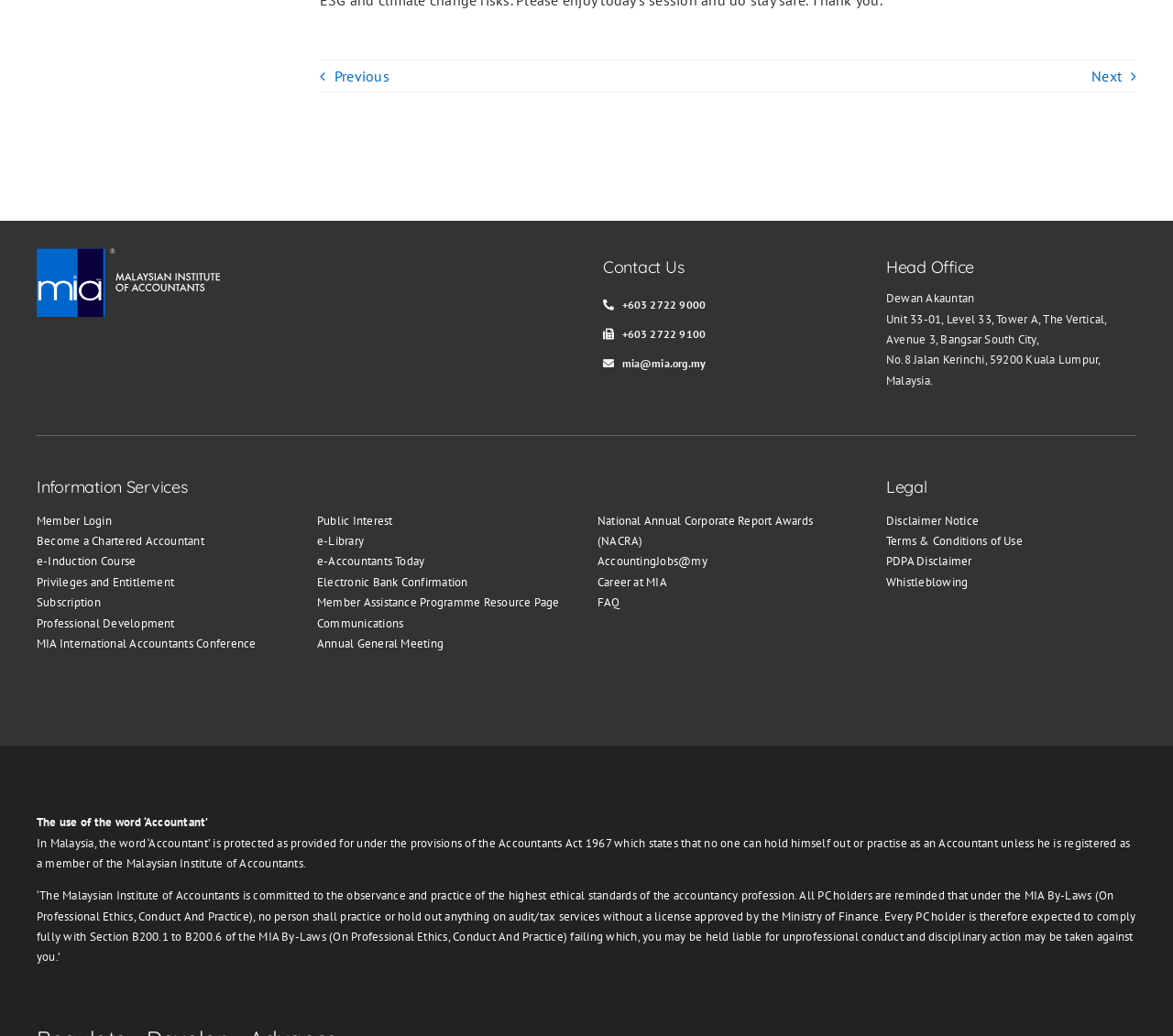What is the phone number of the head office?
Provide a detailed and extensive answer to the question.

I found the phone number of the head office by looking at the 'Head Office' section, where it is listed as '+603 2722 9000'.